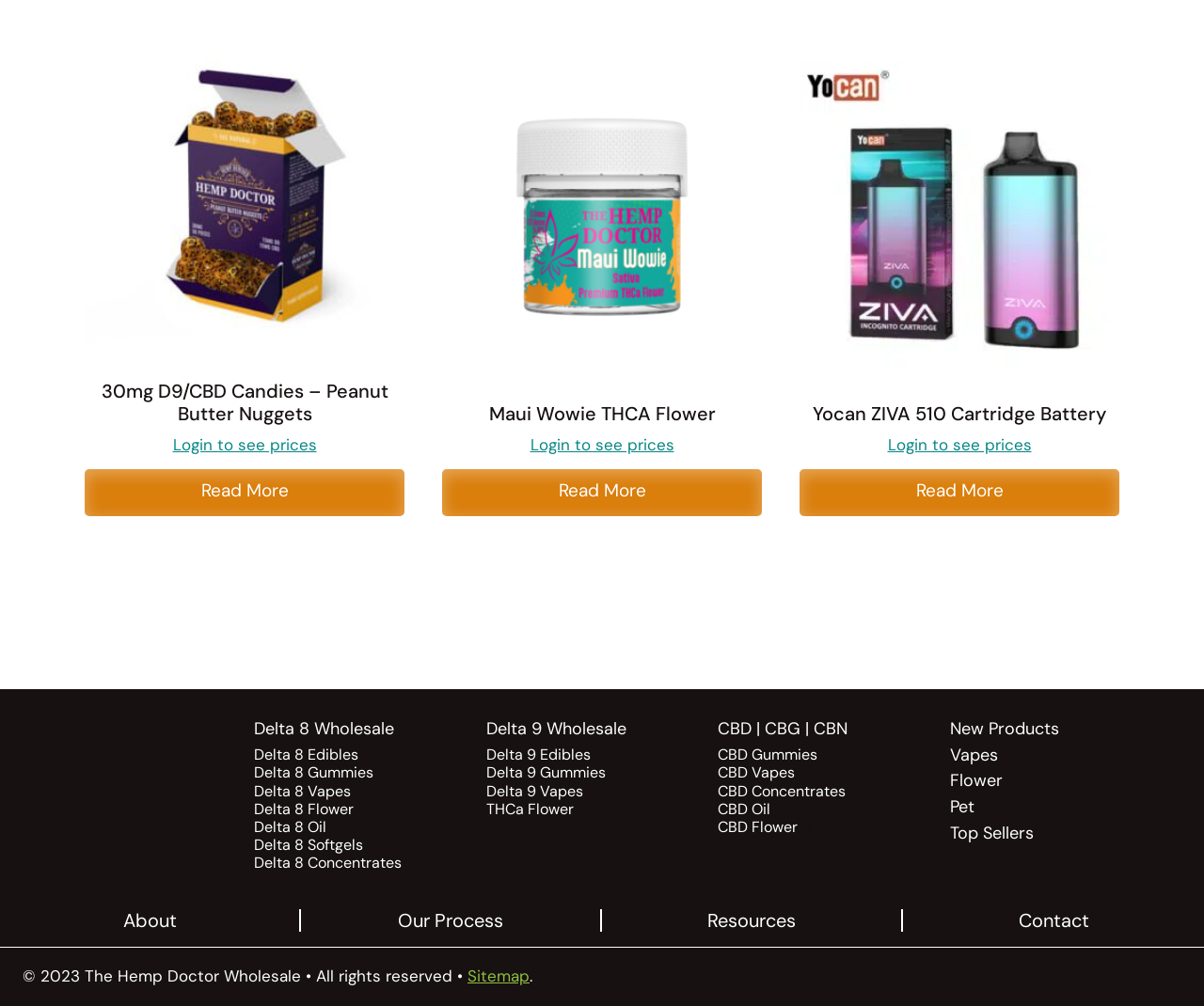Determine the bounding box coordinates of the section to be clicked to follow the instruction: "Read more about Maui Wowie THCA Flower". The coordinates should be given as four float numbers between 0 and 1, formatted as [left, top, right, bottom].

[0.367, 0.467, 0.633, 0.513]